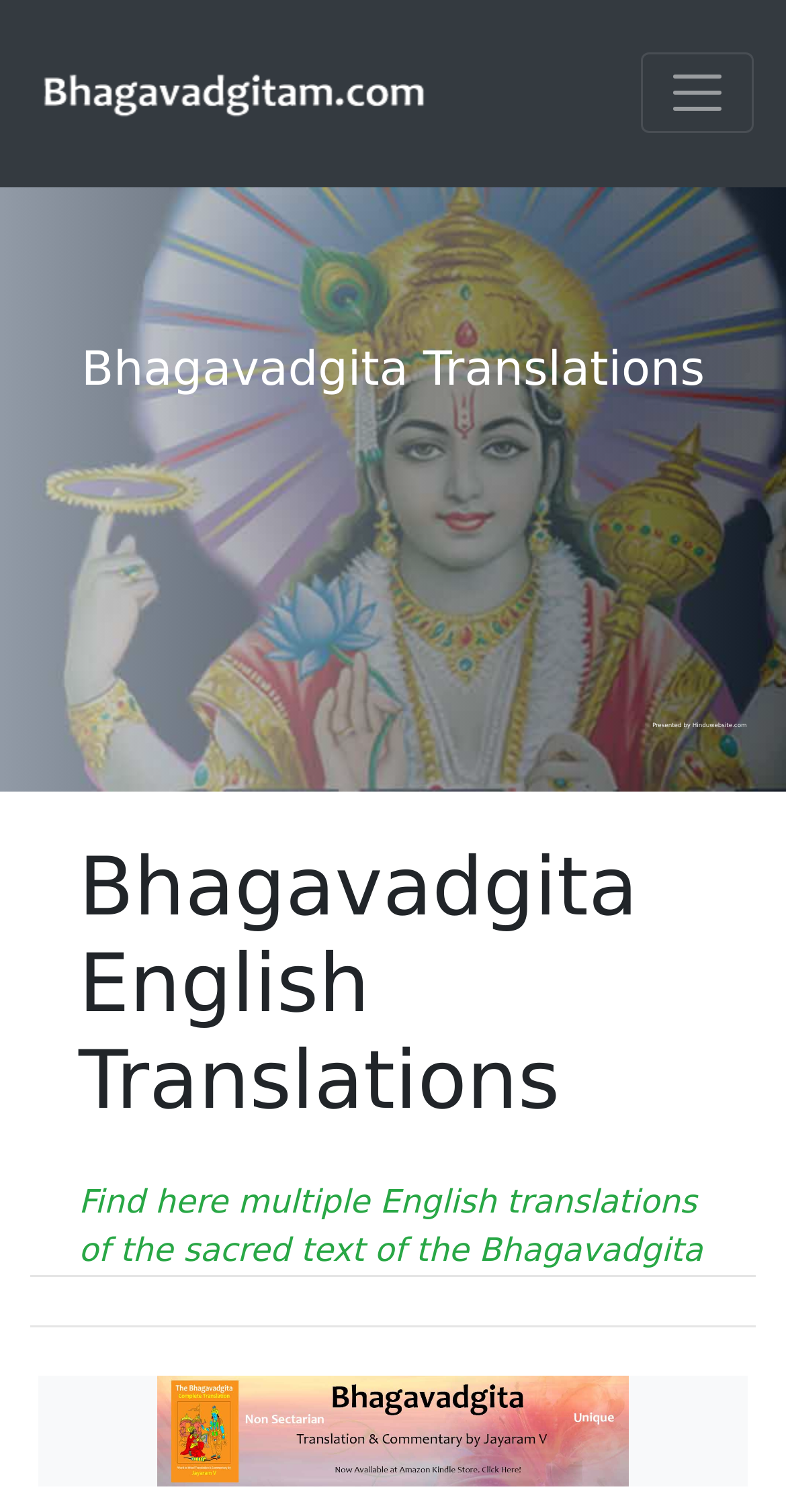Please provide the bounding box coordinate of the region that matches the element description: alt="Bhagavadgitam.com". Coordinates should be in the format (top-left x, top-left y, bottom-right x, bottom-right y) and all values should be between 0 and 1.

[0.041, 0.011, 0.554, 0.113]